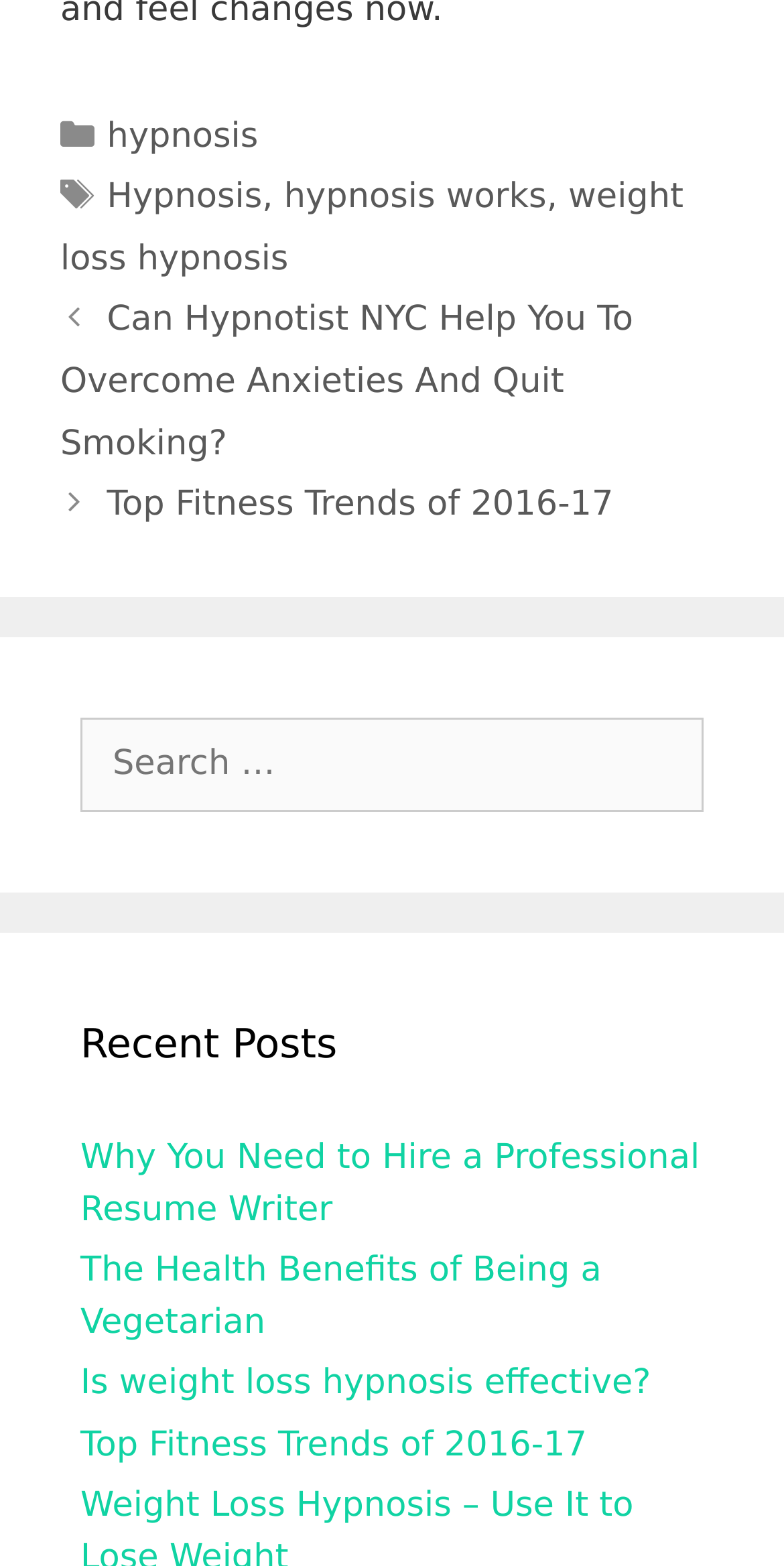Answer in one word or a short phrase: 
What is the function of the links in the footer section?

Categorization